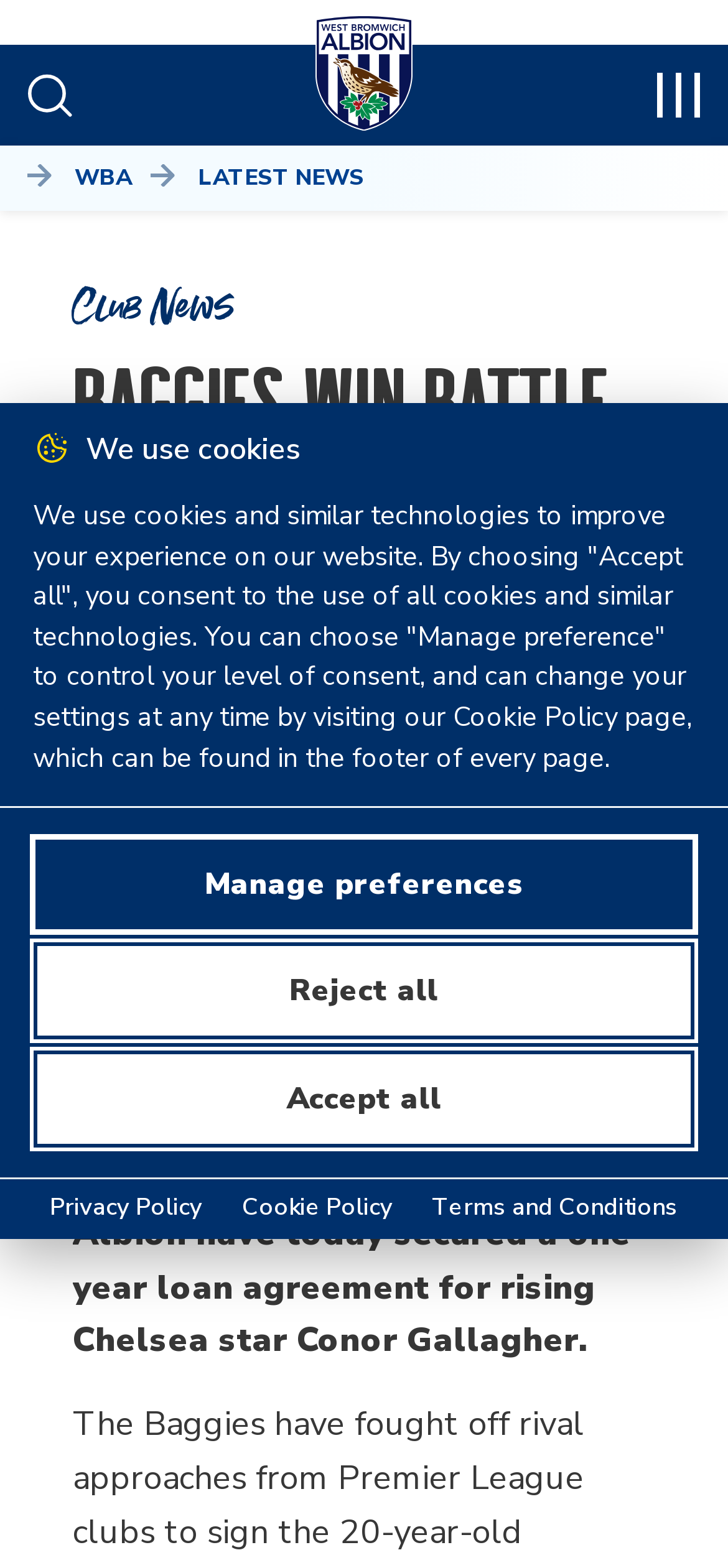Highlight the bounding box of the UI element that corresponds to this description: "title="How to Fix That"".

None